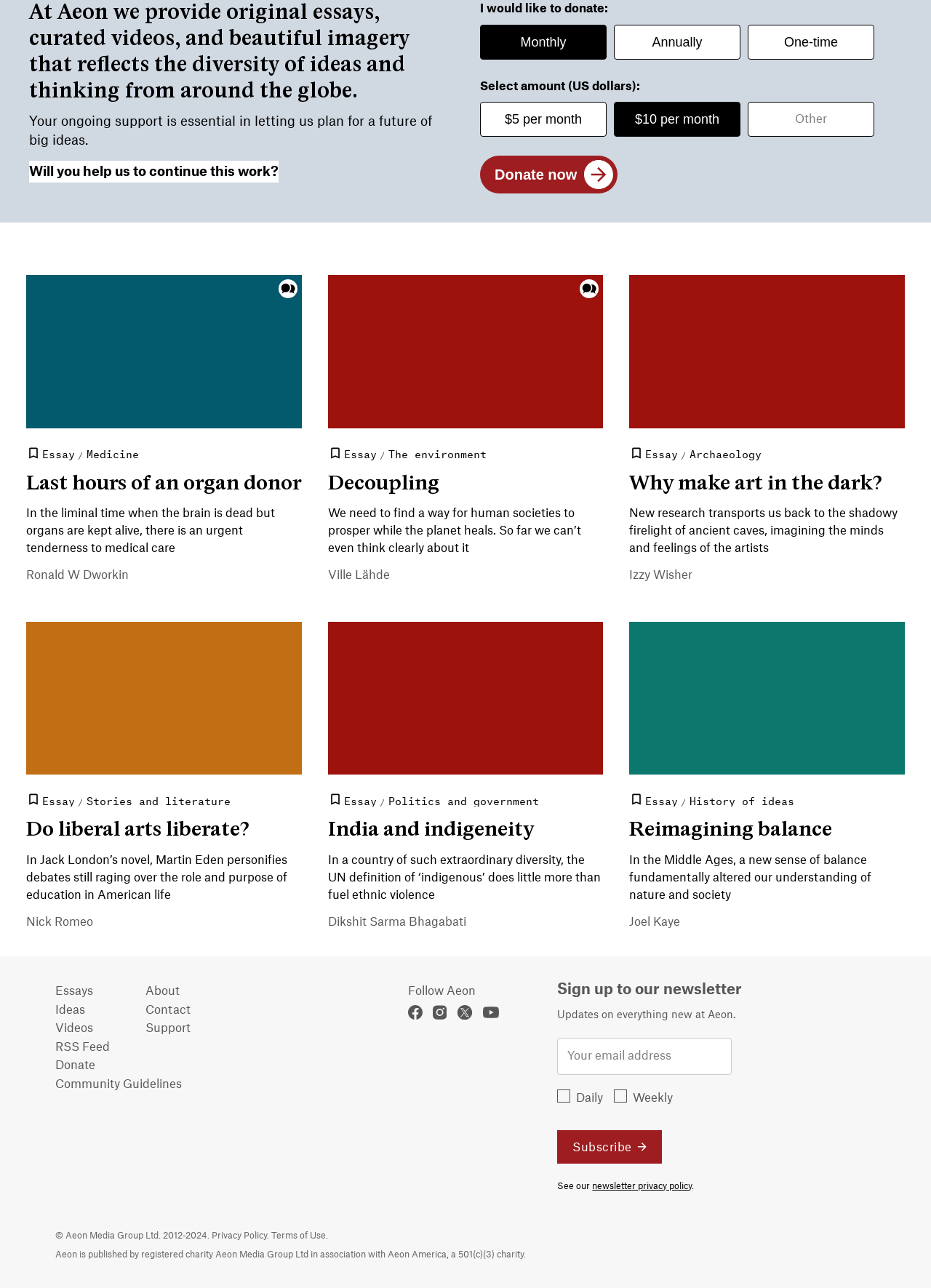Locate the bounding box coordinates of the area that needs to be clicked to fulfill the following instruction: "Read the essay on medicine". The coordinates should be in the format of four float numbers between 0 and 1, namely [left, top, right, bottom].

[0.028, 0.214, 0.324, 0.453]